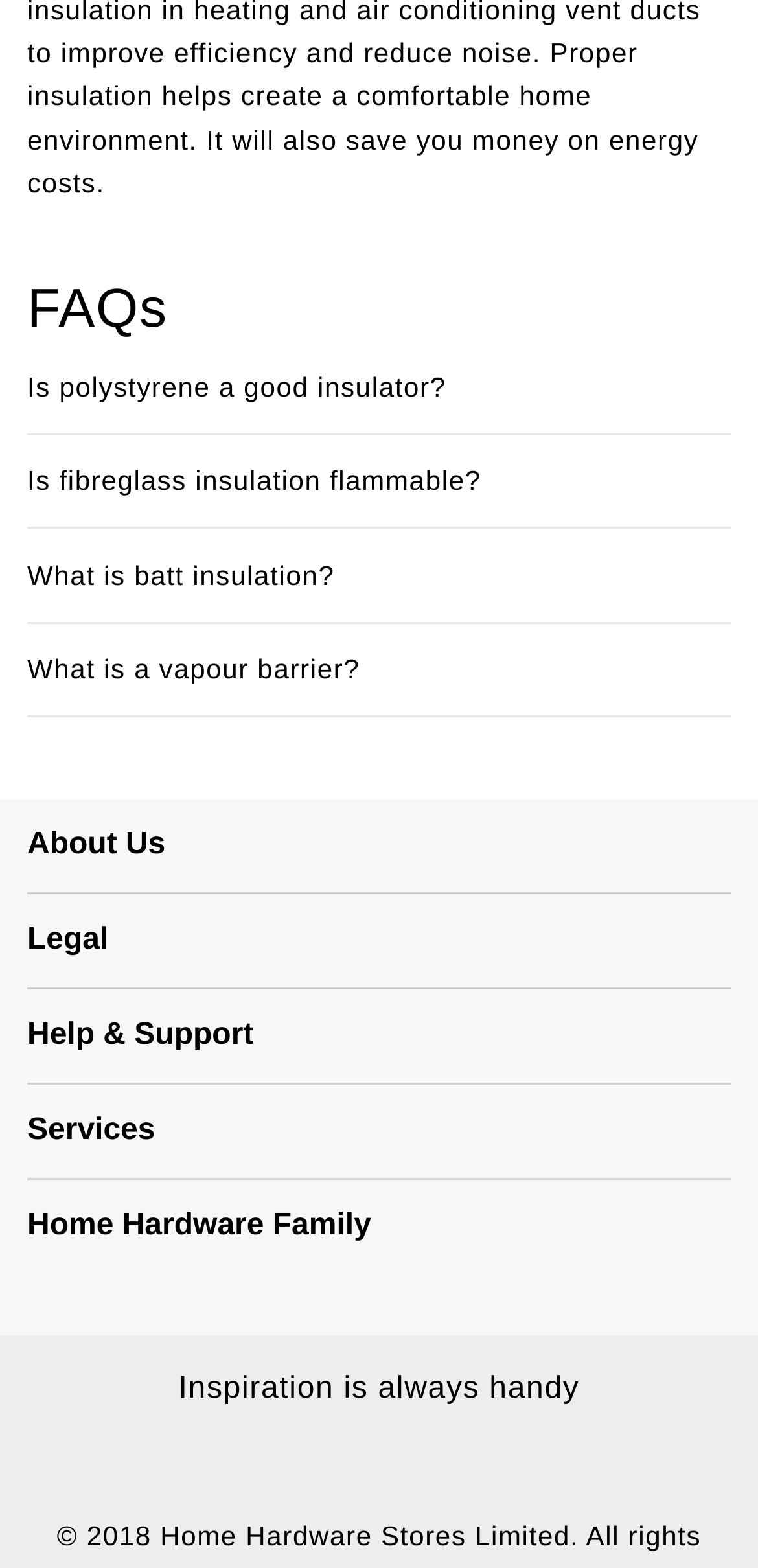Please locate the bounding box coordinates of the region I need to click to follow this instruction: "Go to the 'Store Locator' page".

[0.036, 0.669, 0.27, 0.689]